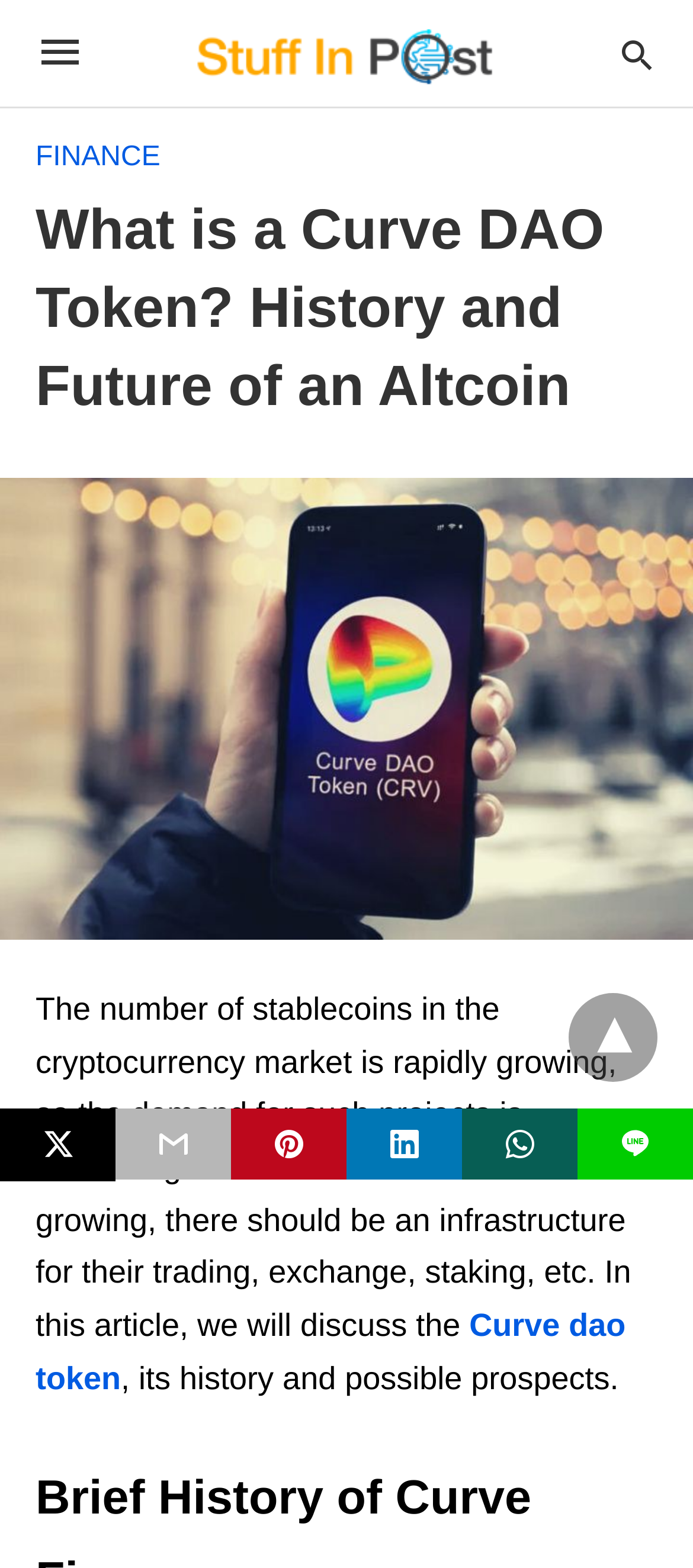Your task is to extract the text of the main heading from the webpage.

What is a Curve DAO Token? History and Future of an Altcoin